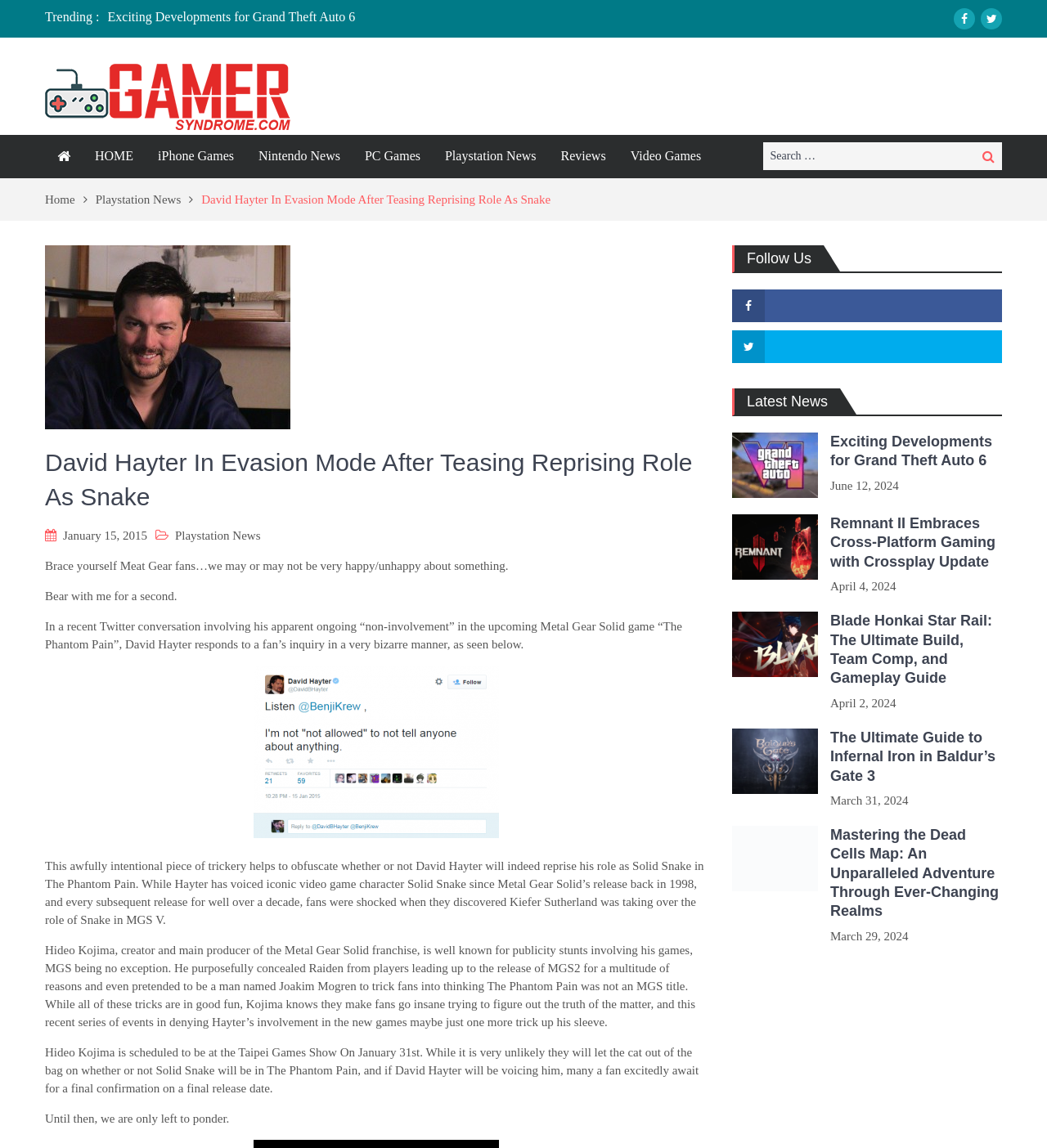What is the website's logo?
Using the image, provide a detailed and thorough answer to the question.

The website's logo is located at the top left corner of the webpage, and it is an image with the text 'GamerSyndrome'.